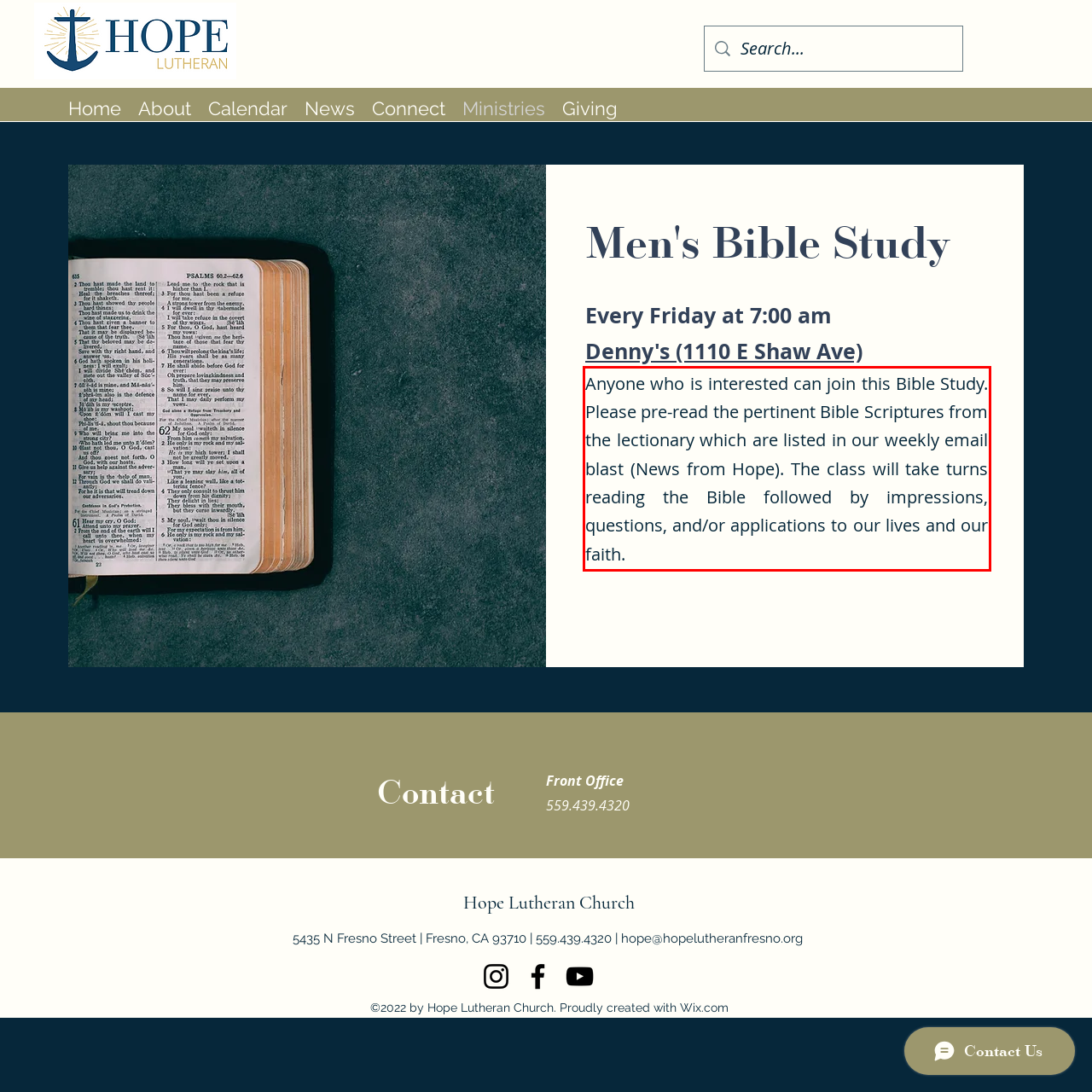You are presented with a screenshot containing a red rectangle. Extract the text found inside this red bounding box.

Anyone who is interested can join this Bible Study. Please pre-read the pertinent Bible Scriptures from the lectionary which are listed in our weekly email blast (News from Hope). The class will take turns reading the Bible followed by impressions, questions, and/or applications to our lives and our faith.